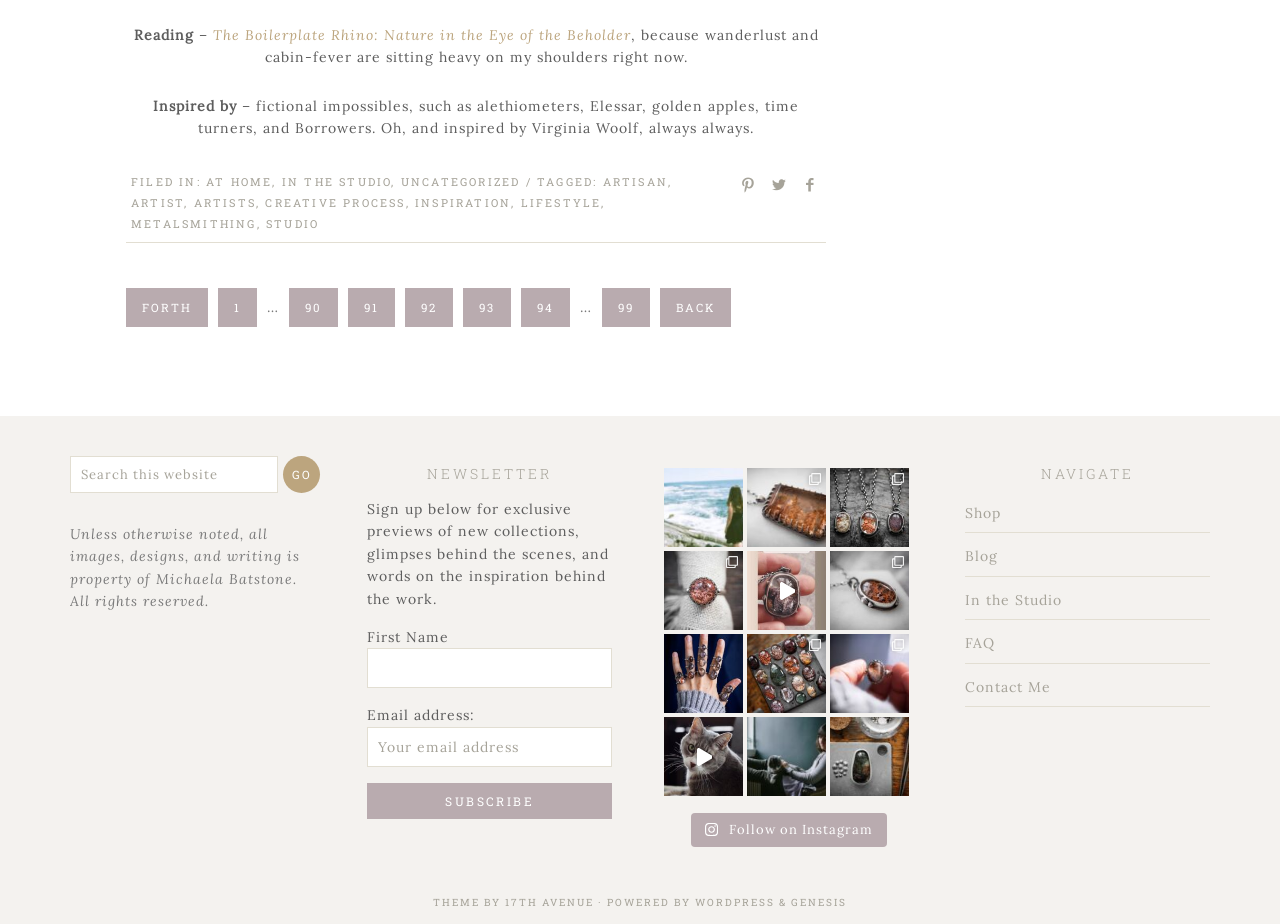Locate the bounding box of the UI element with the following description: "FAQ".

[0.754, 0.686, 0.777, 0.706]